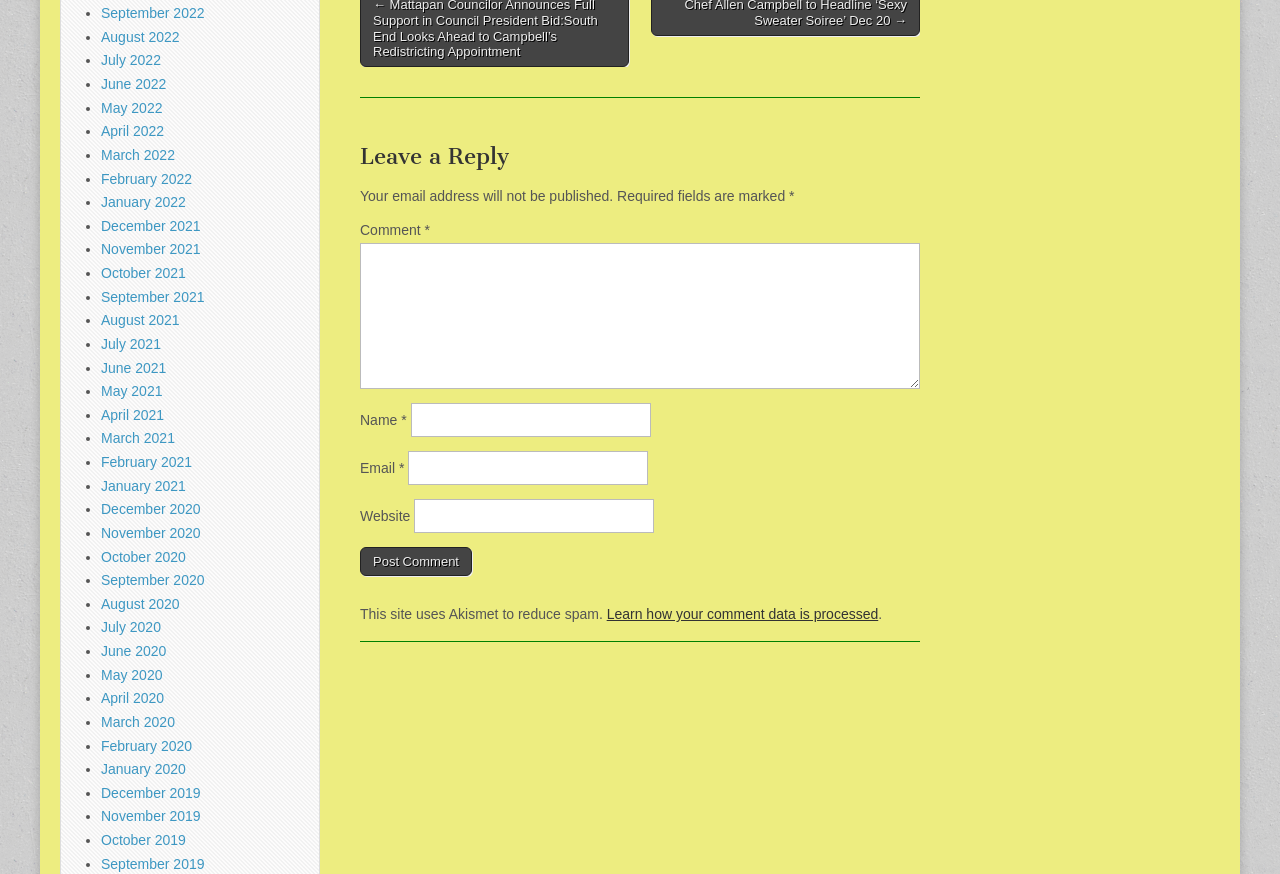Please find the bounding box coordinates of the element's region to be clicked to carry out this instruction: "Leave a reply".

[0.281, 0.159, 0.719, 0.199]